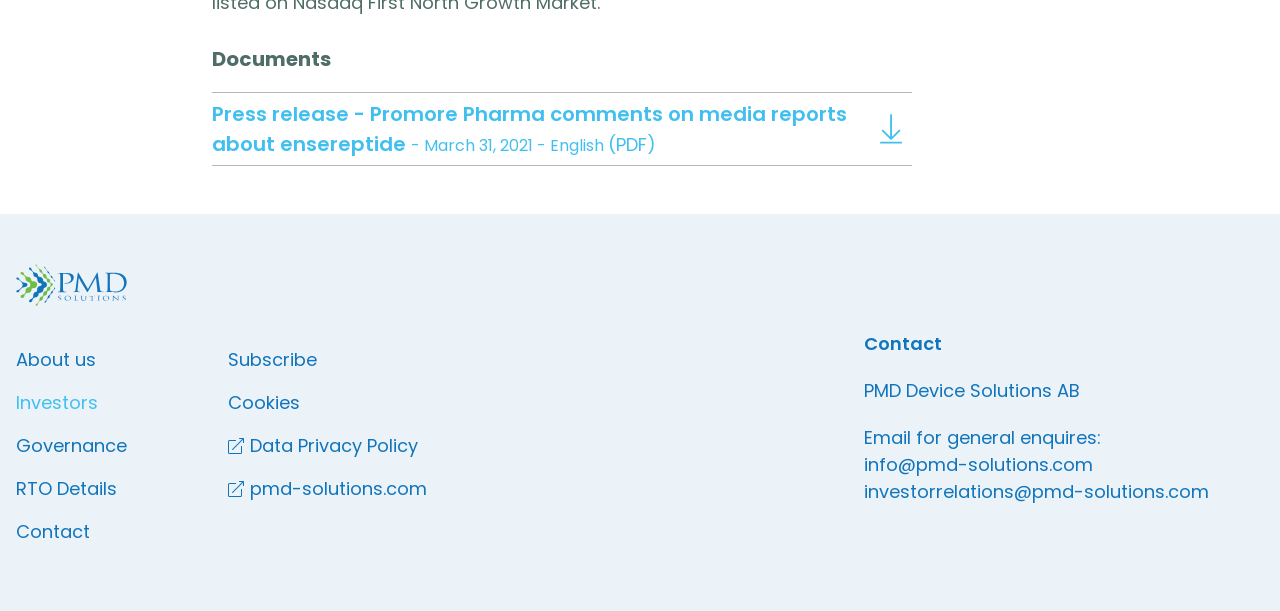Determine the bounding box coordinates of the clickable region to follow the instruction: "read about Christian Mission".

None